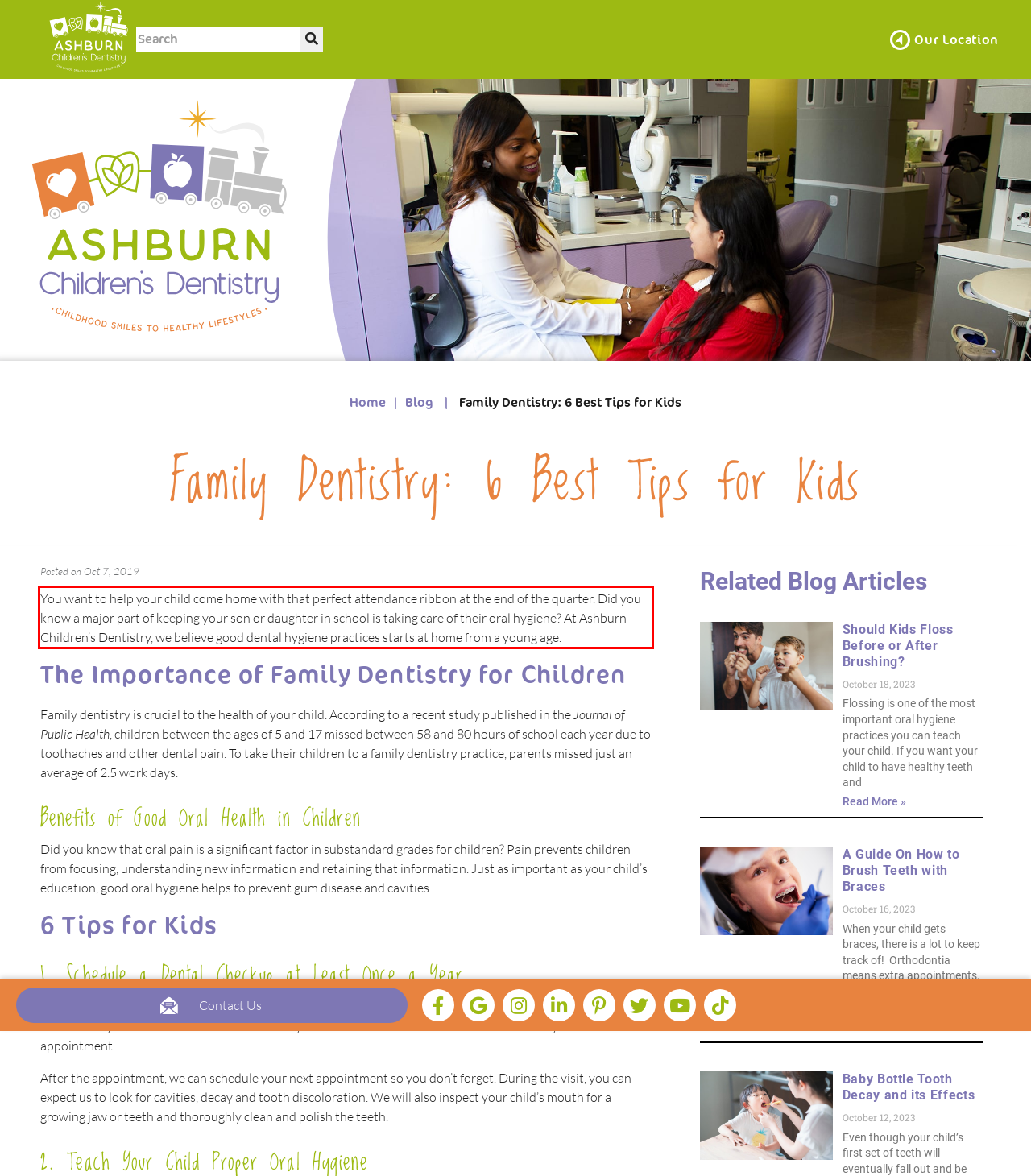Please extract the text content from the UI element enclosed by the red rectangle in the screenshot.

You want to help your child come home with that perfect attendance ribbon at the end of the quarter. Did you know a major part of keeping your son or daughter in school is taking care of their oral hygiene? At Ashburn Children’s Dentistry, we believe good dental hygiene practices starts at home from a young age.